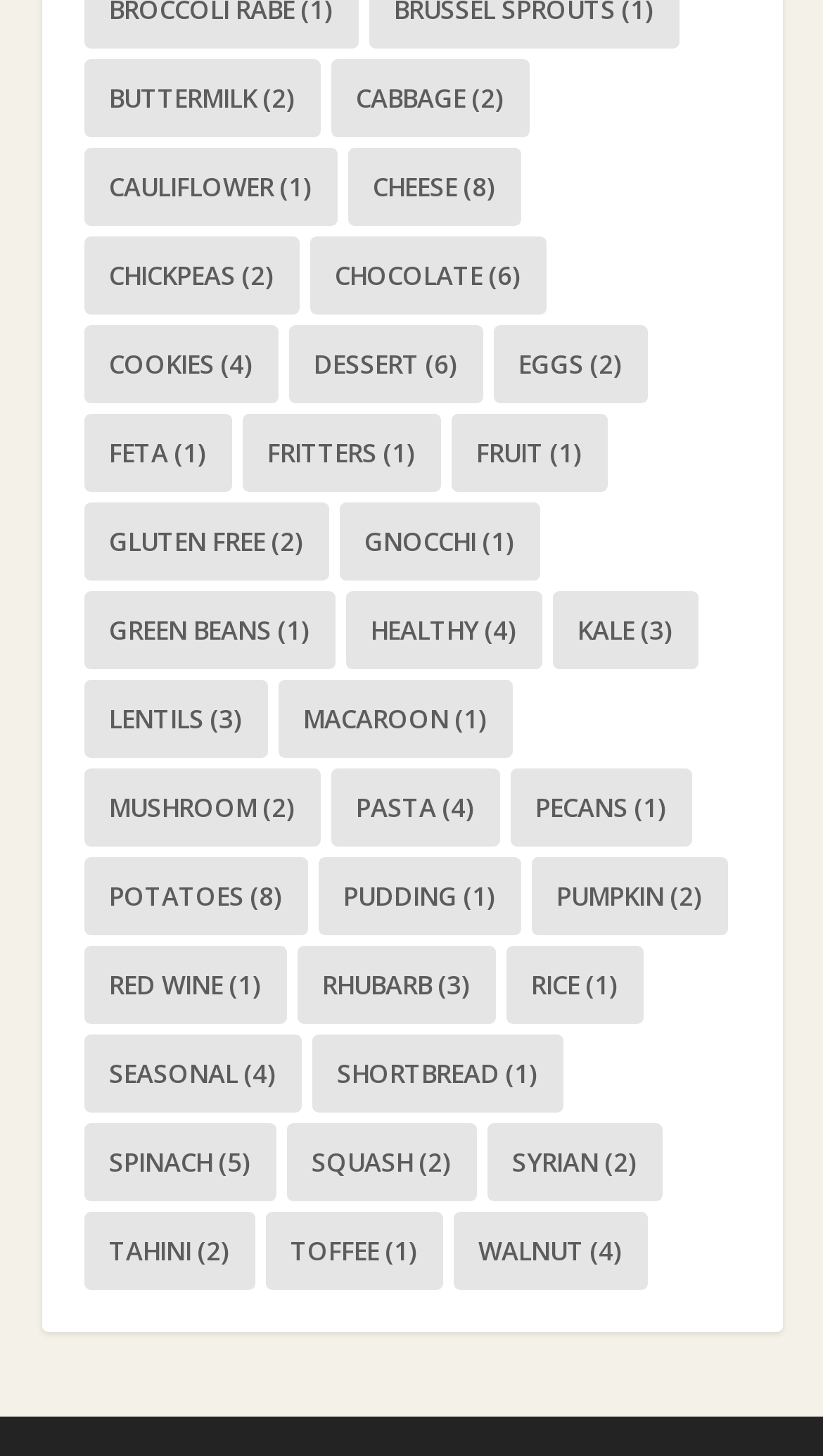What is the category that comes after 'chickpeas'? From the image, respond with a single word or brief phrase.

chocolate